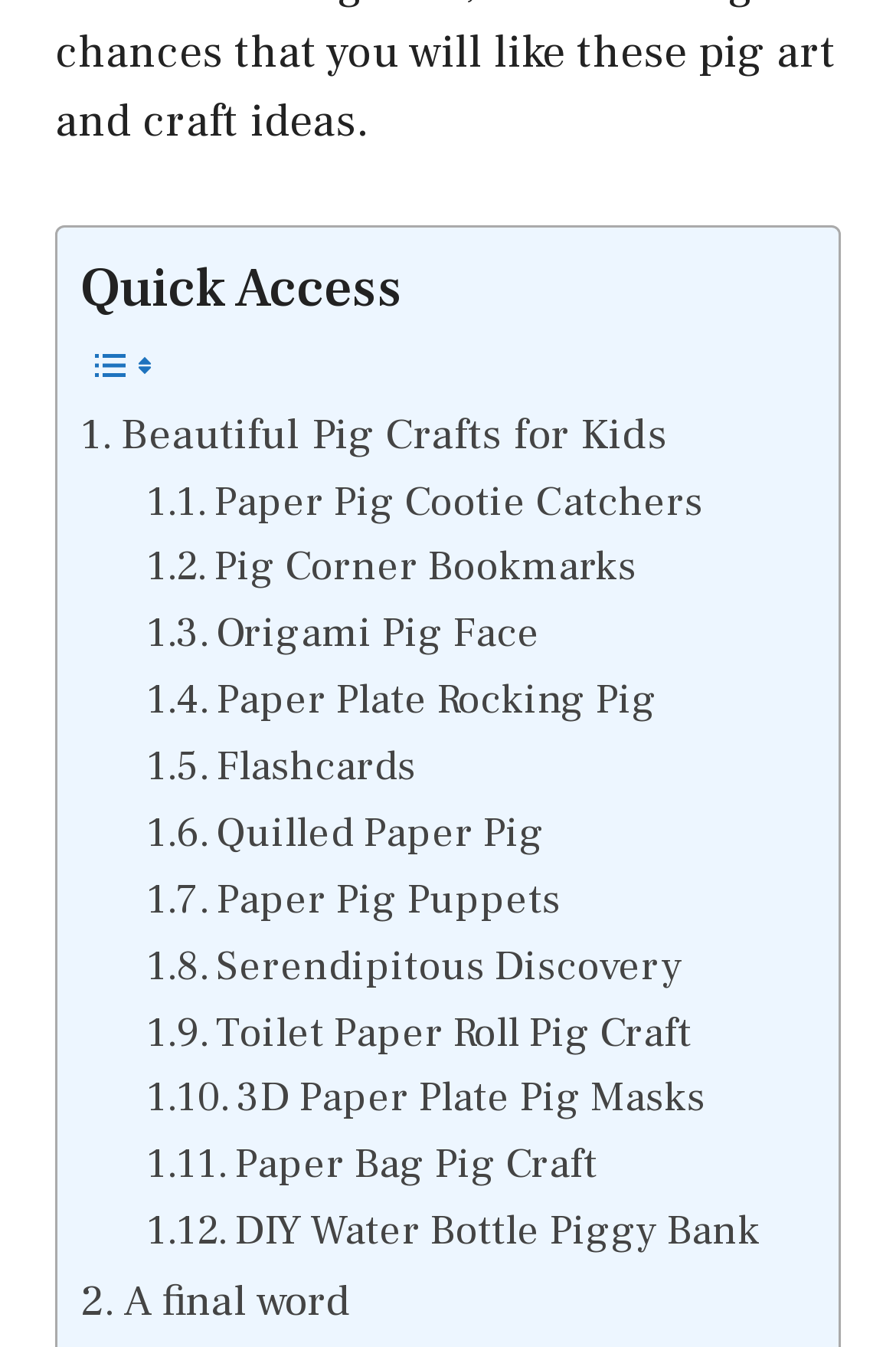Give a concise answer using one word or a phrase to the following question:
What is the last craft link?

DIY Water Bottle Piggy Bank